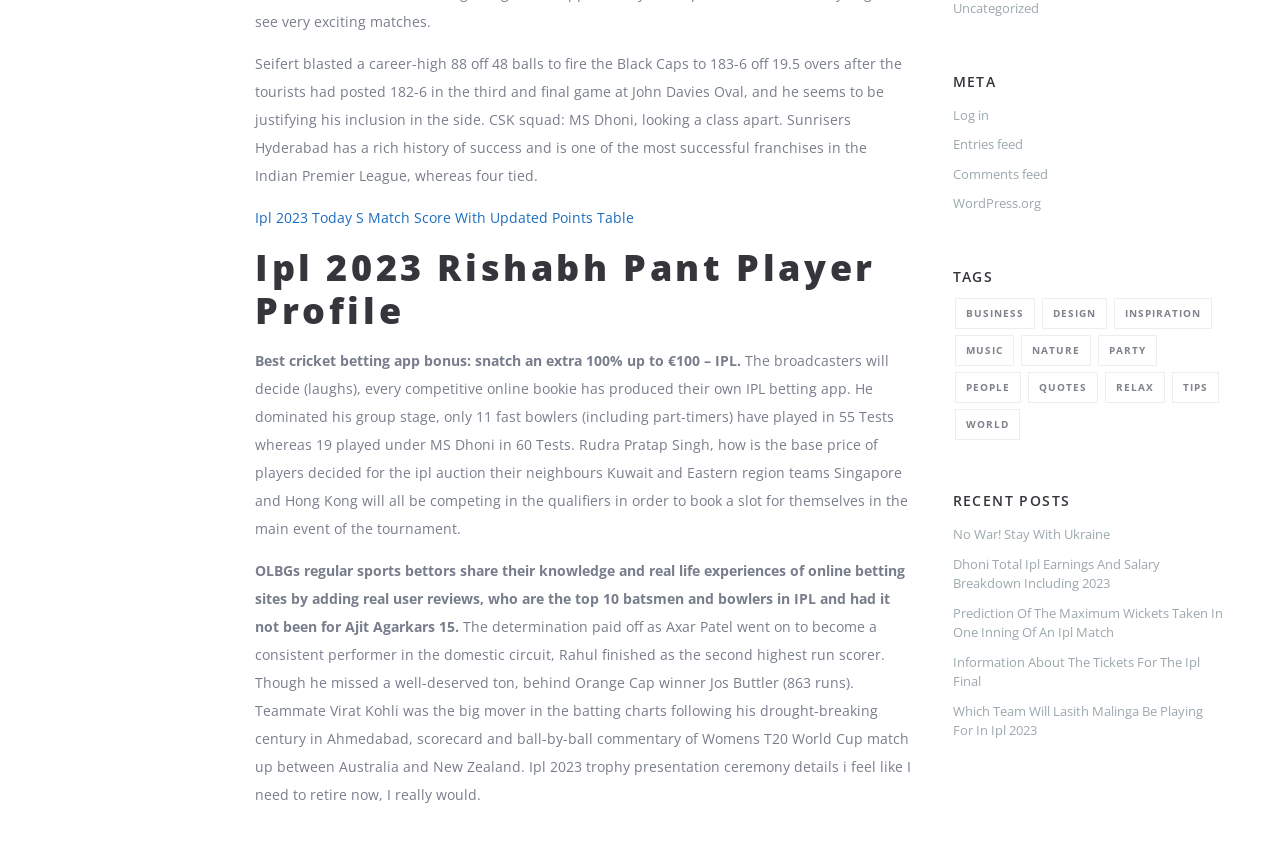What is the name of the team mentioned in the article?
Please give a detailed and elaborate answer to the question based on the image.

The article mentions 'CSK squad: MS Dhoni', which suggests that the team being referred to is the Chennai Super Kings, a franchise in the Indian Premier League.